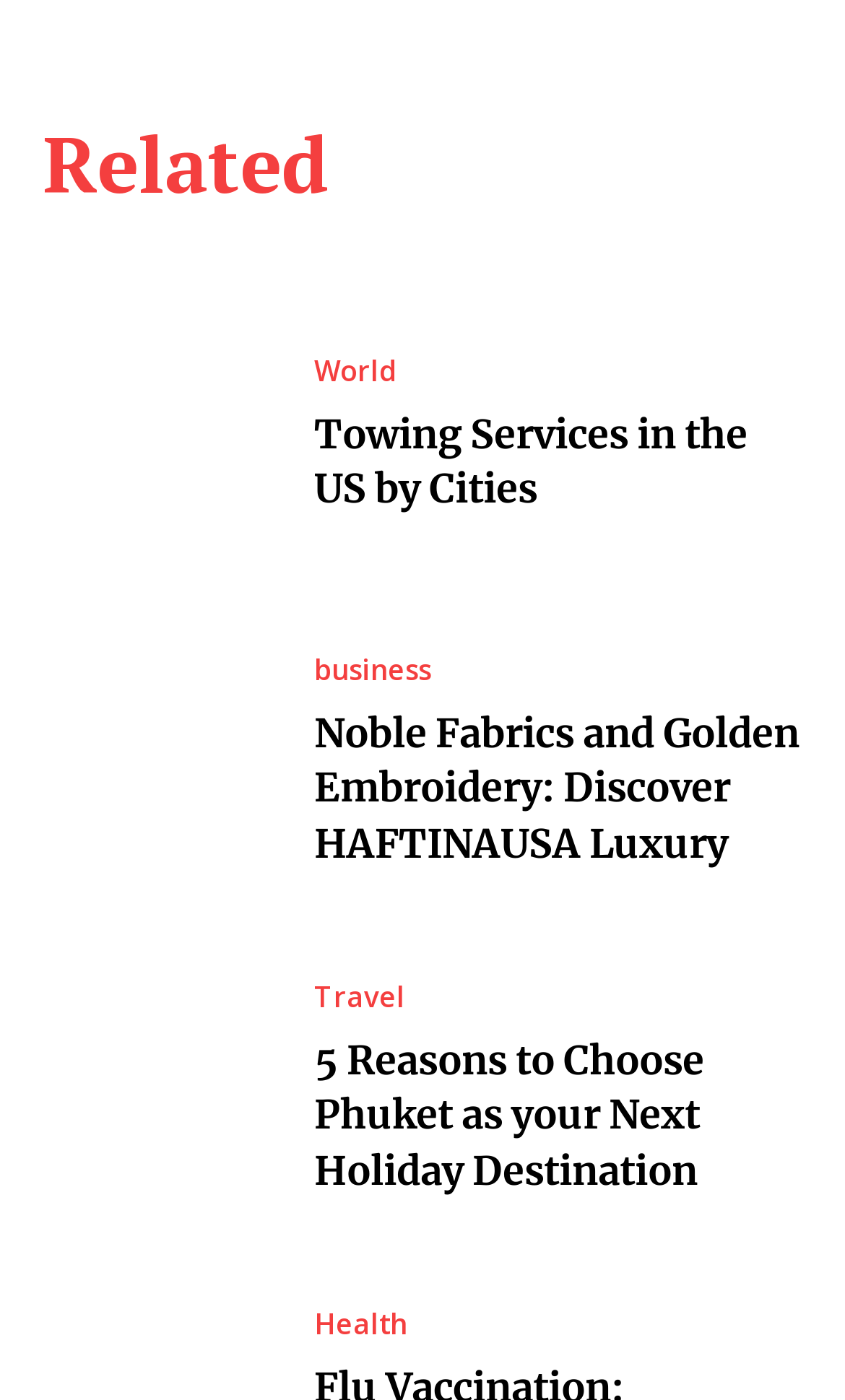How many links are there in total?
Provide a thorough and detailed answer to the question.

By counting the links on the webpage, I can see that there are nine links in total, including three links under the 'Related' category, one link under 'World', one link under 'business', two links under 'Travel', and one link under 'Health'.